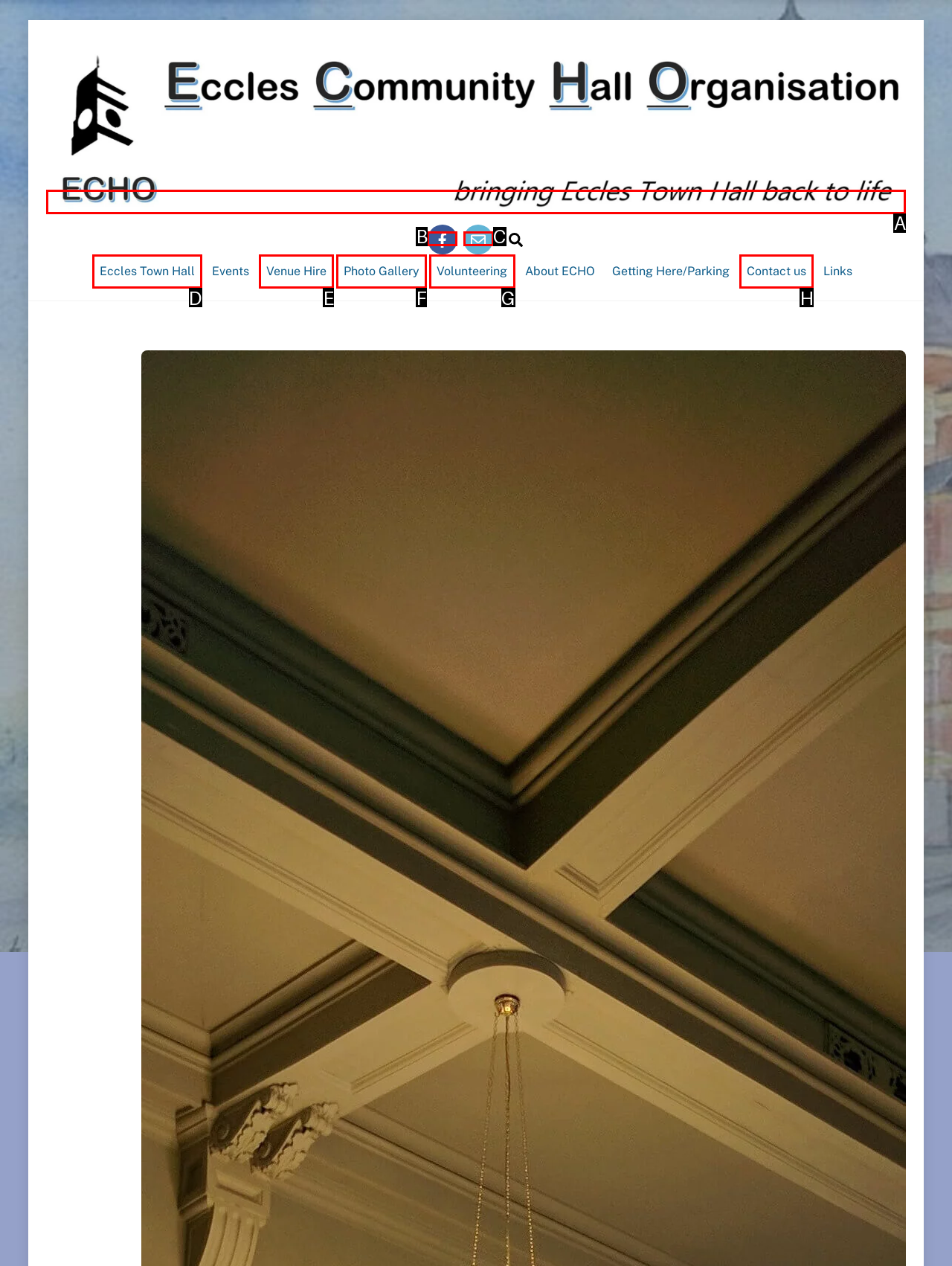Select the proper HTML element to perform the given task: contact ECHO via email Answer with the corresponding letter from the provided choices.

C